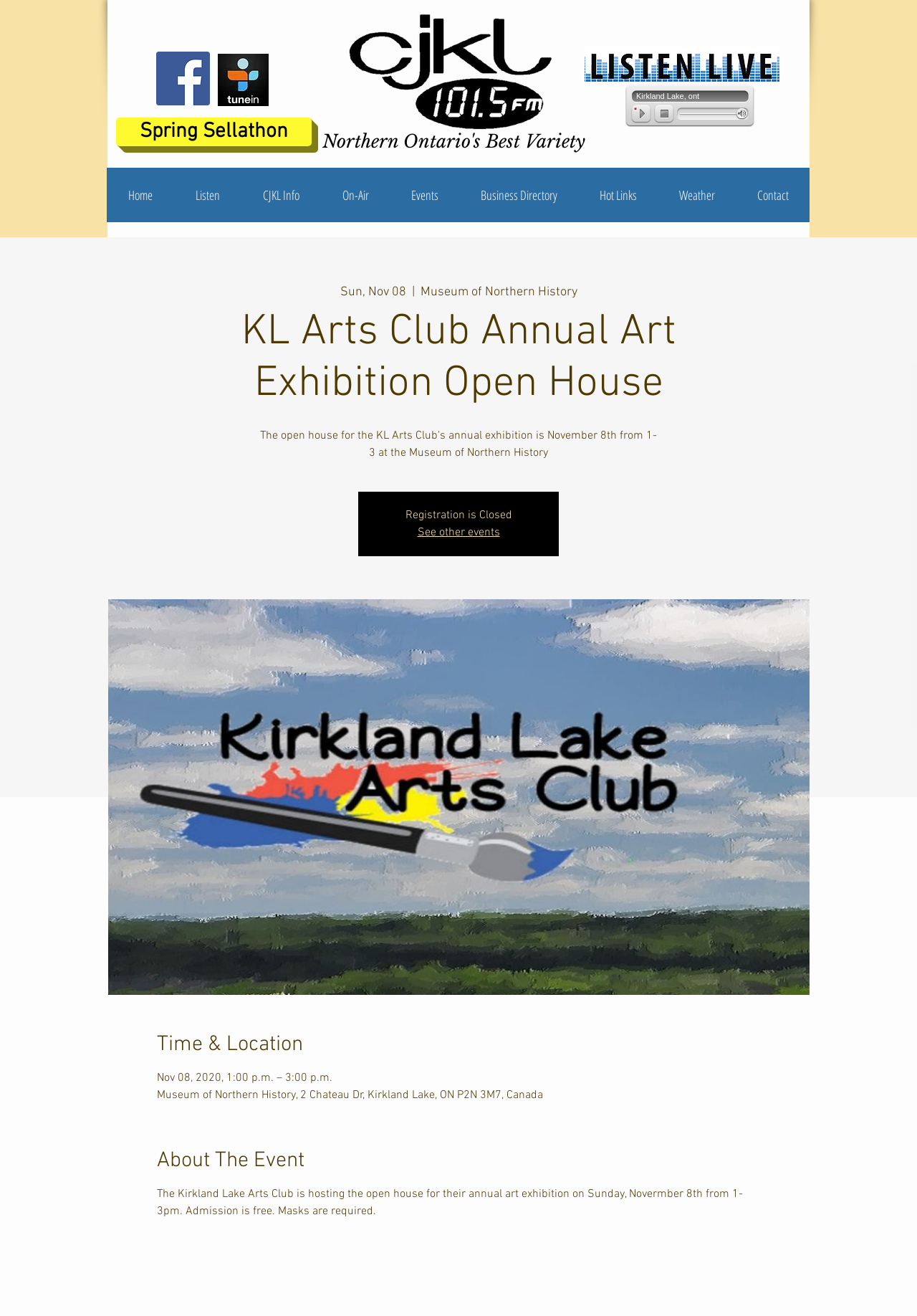Determine and generate the text content of the webpage's headline.

KL Arts Club Annual Art Exhibition Open House